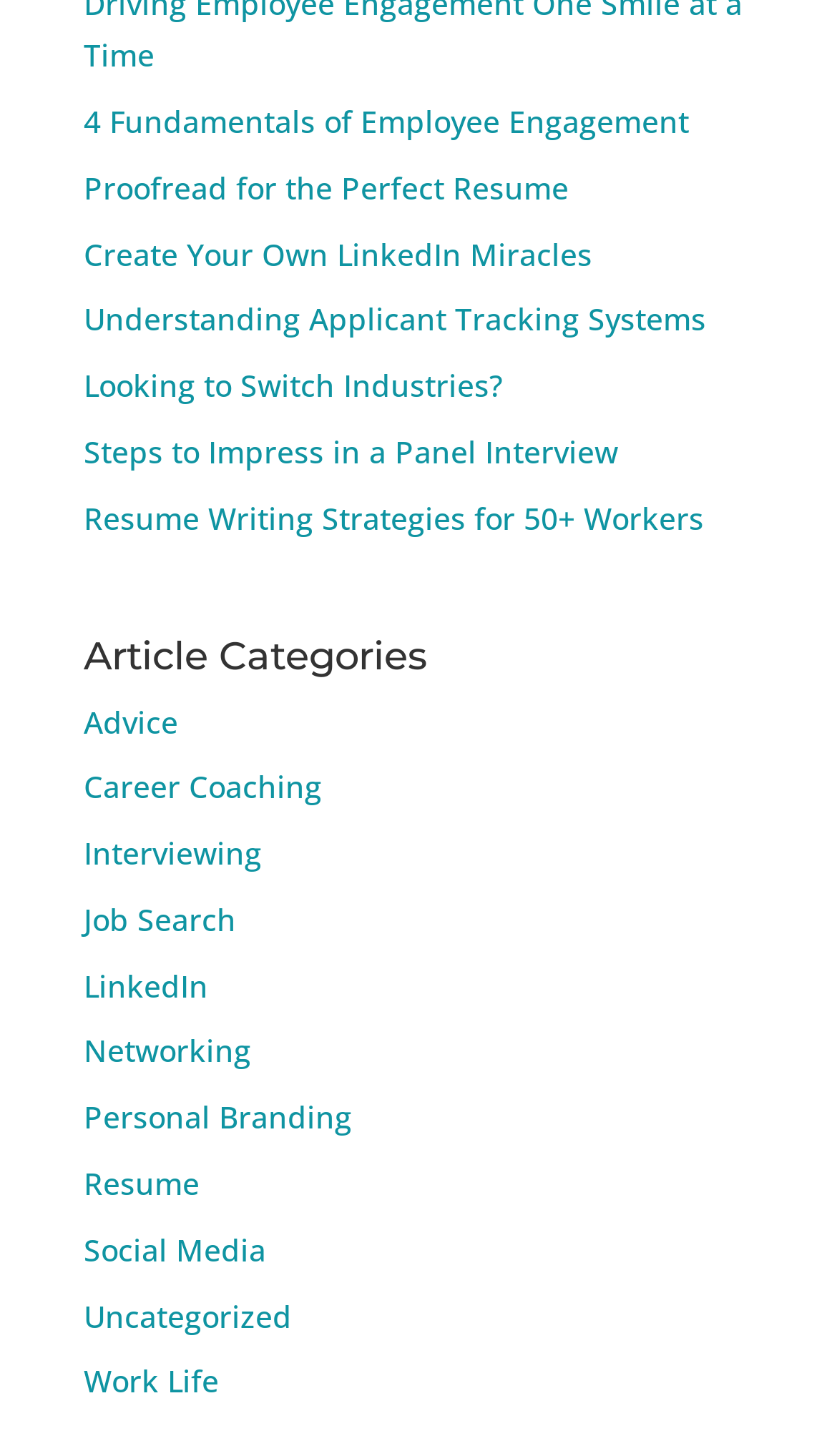Please provide a comprehensive answer to the question based on the screenshot: How many article categories are there?

I counted the number of links under the 'Article Categories' heading, which are 'Advice', 'Career Coaching', 'Interviewing', 'Job Search', 'LinkedIn', 'Networking', 'Personal Branding', 'Resume', 'Social Media', 'Uncategorized', and 'Work Life'. There are 12 links in total.